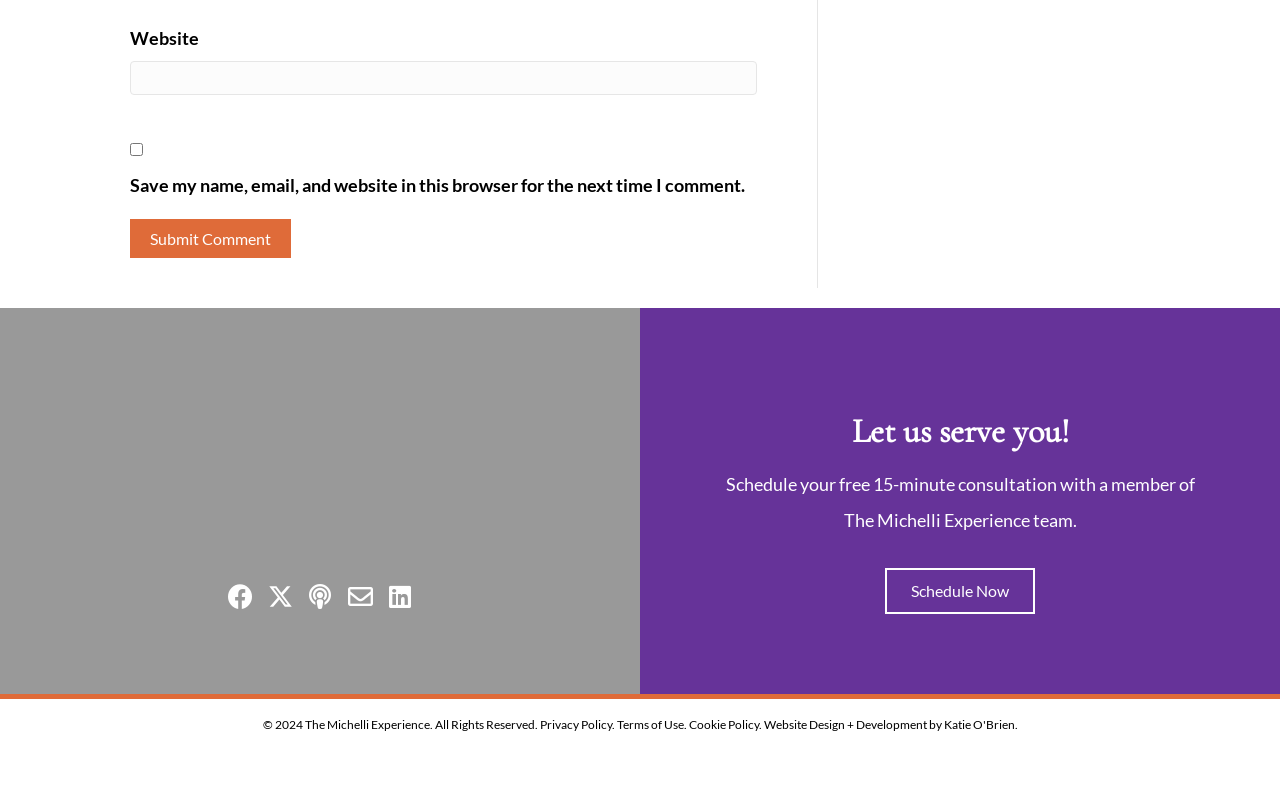What is the purpose of the website?
From the image, respond using a single word or phrase.

Consultation